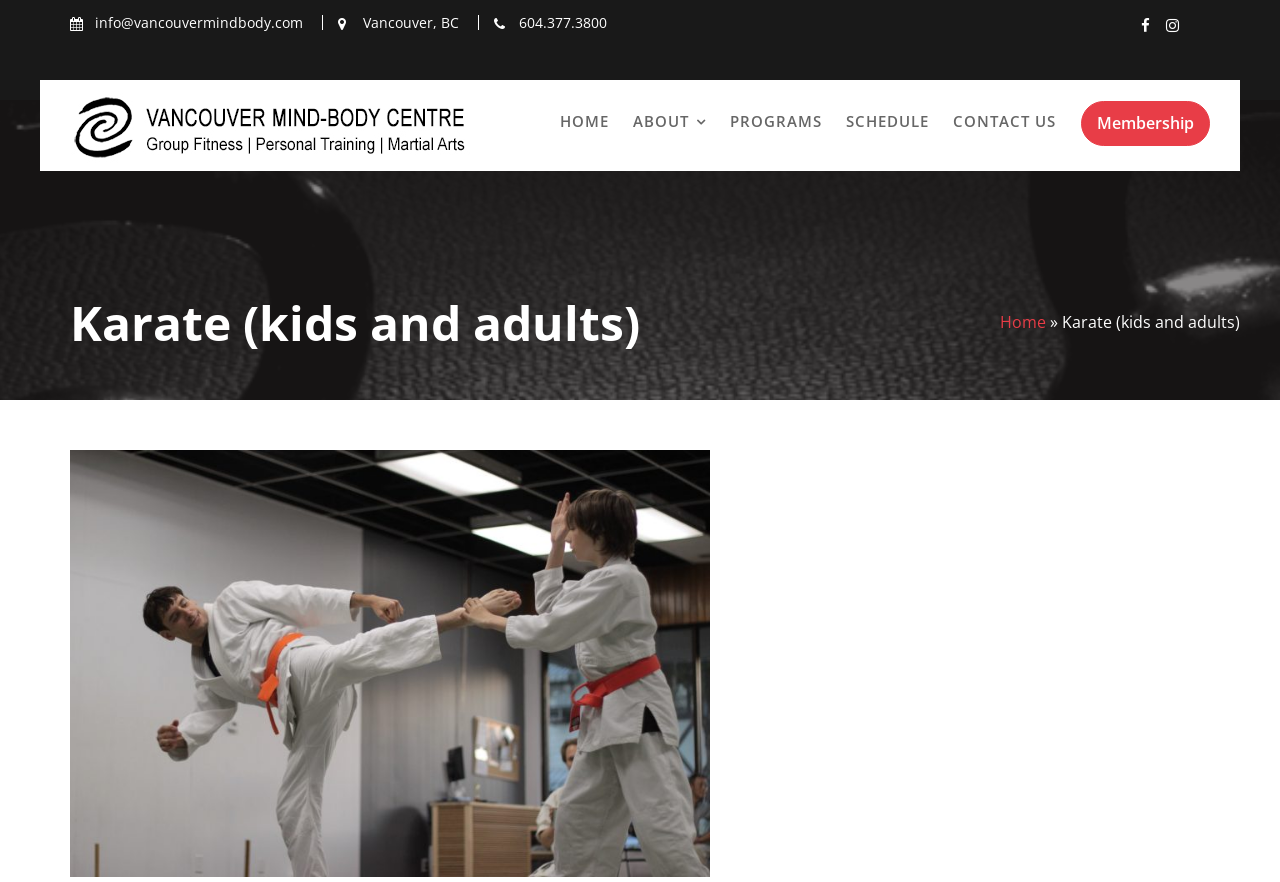Describe all significant elements and features of the webpage.

The webpage is about Karate, a Japanese martial art of empty-handed combat, and it appears to be related to the Vancouver Mind-Body Centre. 

At the top left of the page, there is a section containing the centre's contact information, including an email address, location, and phone number. 

To the right of this section, there are two social media links, represented by icons. 

Below the contact information, there is a logo of the Vancouver Mind-Body Centre, which is an image with a link to the centre's homepage. 

Next to the logo, there is a navigation menu with links to different sections of the website, including 'Membership', 'HOME', 'ABOUT', 'PROGRAMS', 'SCHEDULE', and 'CONTACT US'. 

Below the navigation menu, there is a heading that reads 'Karate (kids and adults)'. 

To the right of the heading, there is a link to the 'Home' page, followed by a right-pointing arrow symbol. 

The main content of the page is an image that takes up most of the page, spanning from the top to the bottom, and from the left to the right.